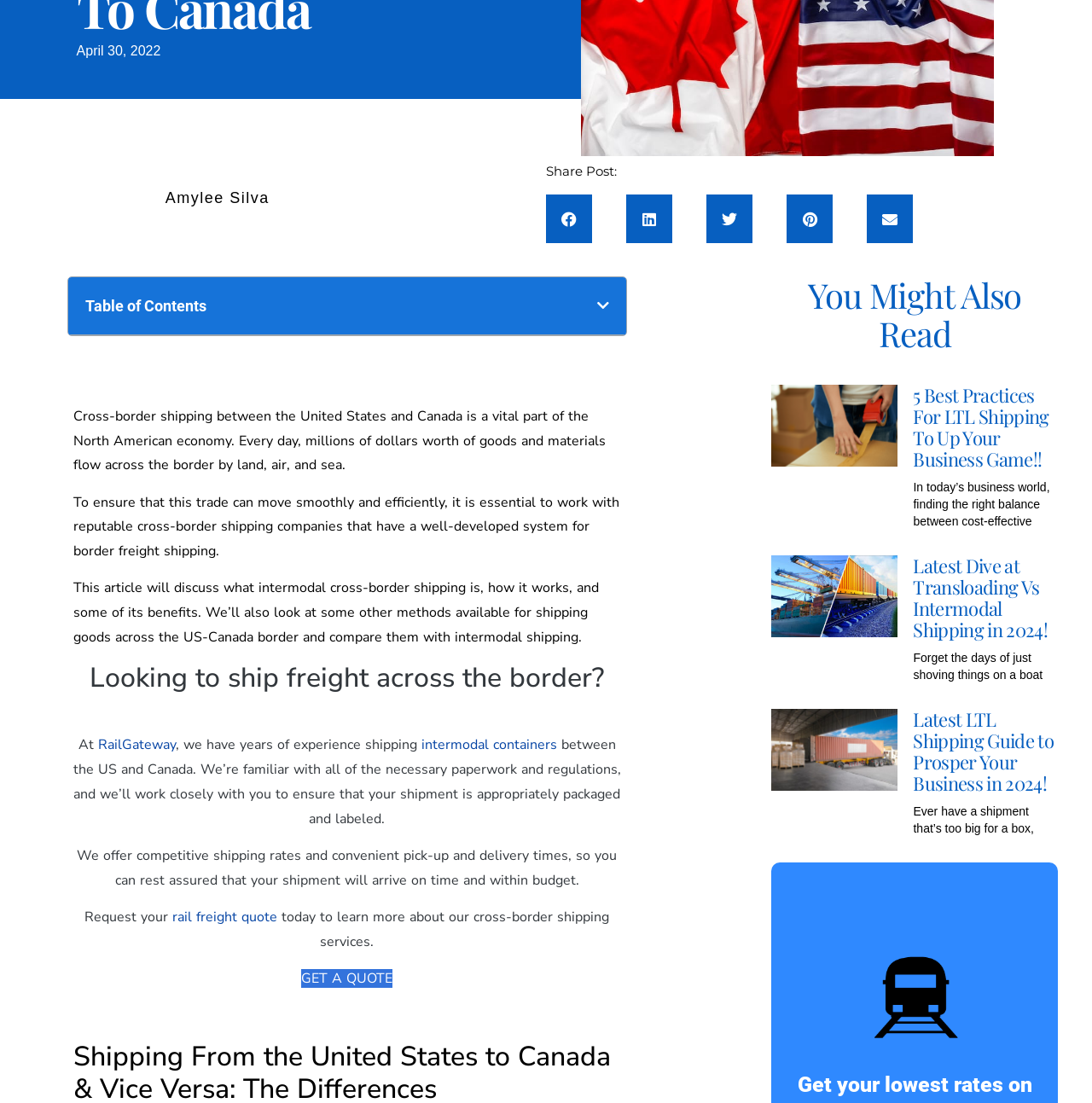Predict the bounding box of the UI element that fits this description: "intermodal containers".

[0.386, 0.667, 0.51, 0.684]